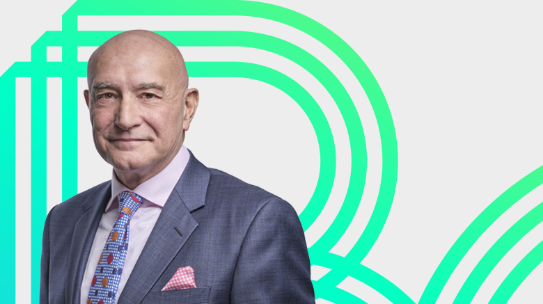Look at the image and write a detailed answer to the question: 
What is the color of the pocket square?

According to the caption, the individual's appearance is complemented by a 'light-colored shirt and a pink pocket square', which reveals that the pocket square is pink in color.